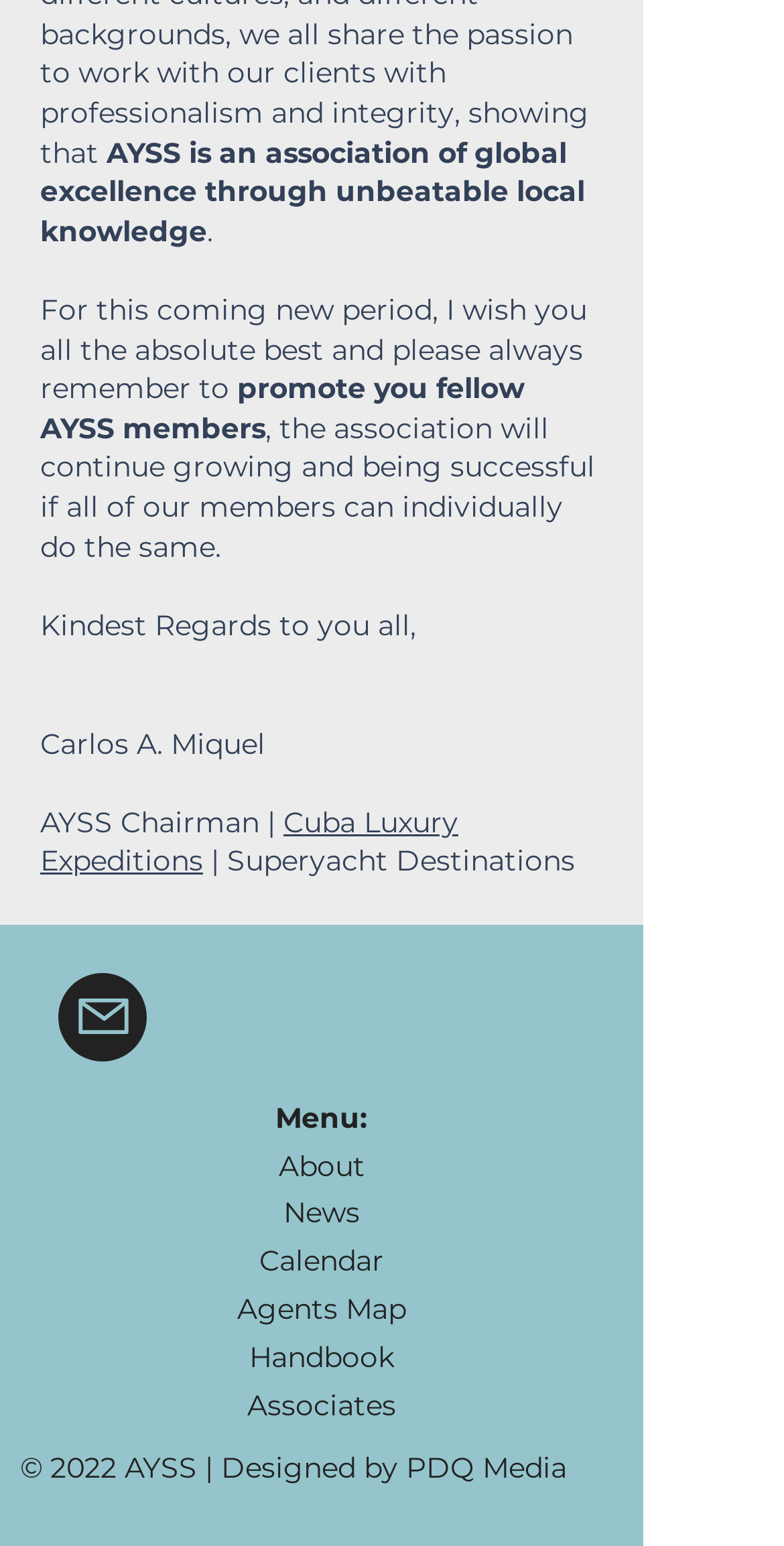What is the name of the company that designed the website?
Use the image to answer the question with a single word or phrase.

PDQ Media